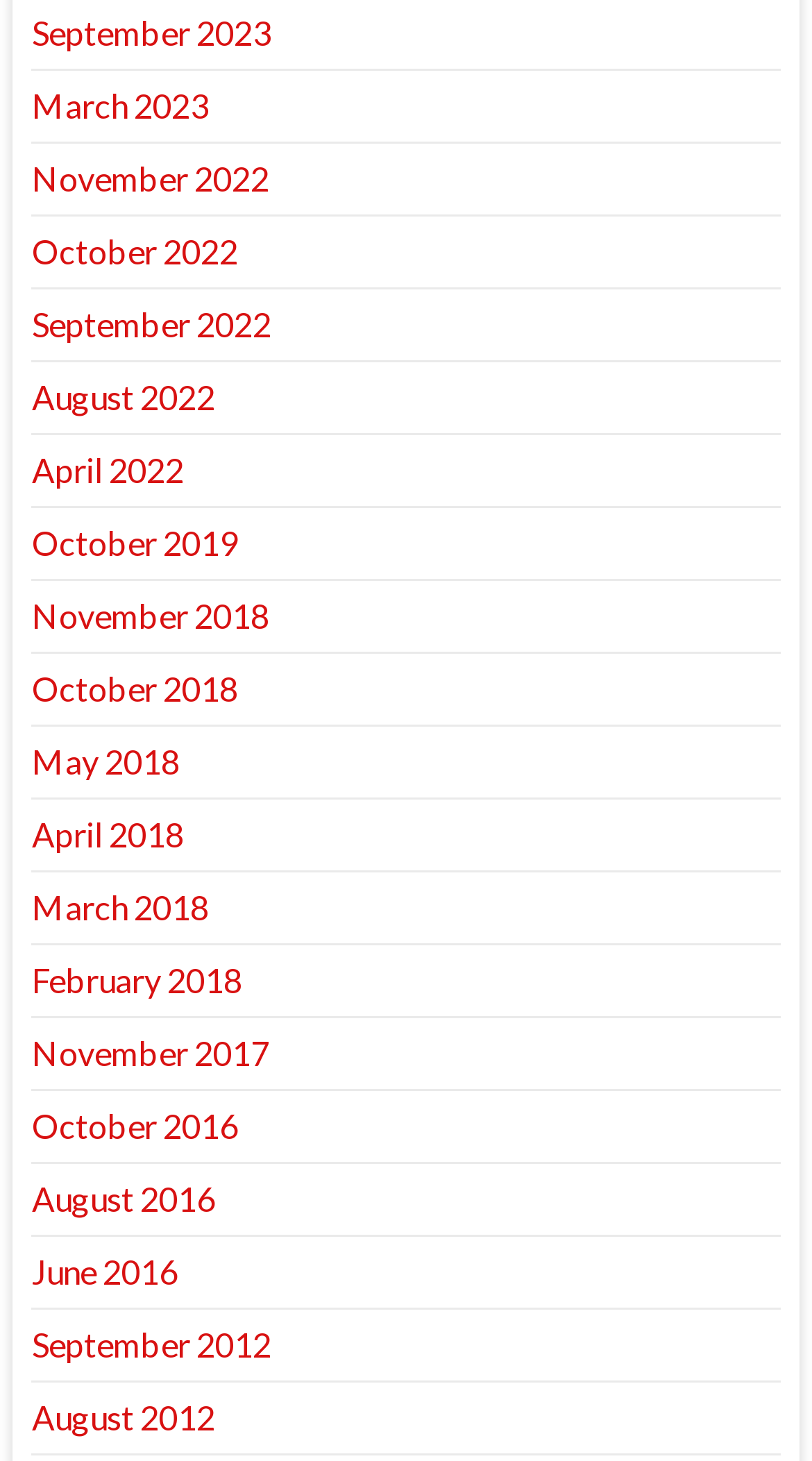Respond to the following question with a brief word or phrase:
What is the most recent month listed?

September 2023